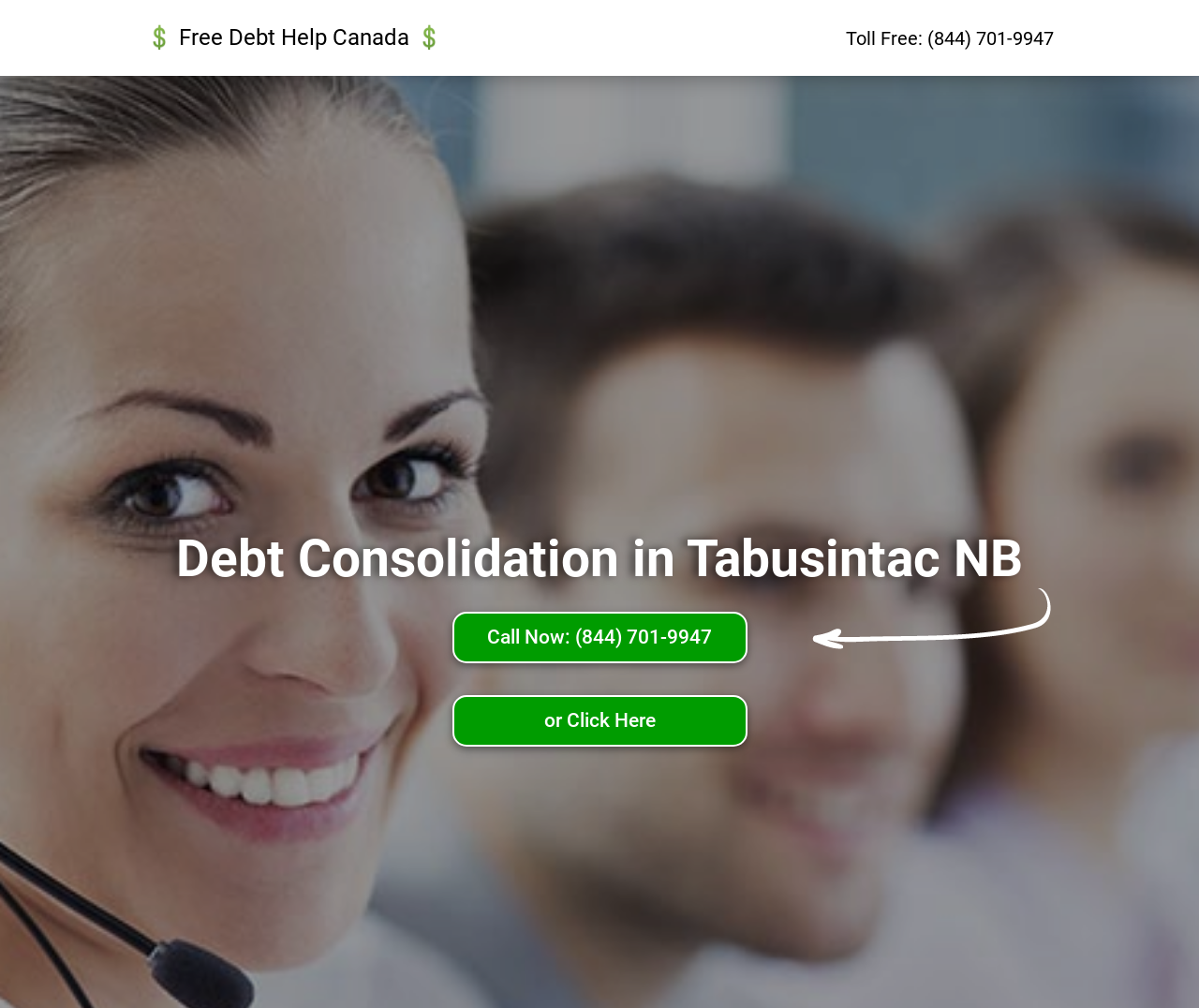Extract the main heading from the webpage content.

Debt Consolidation in Tabusintac NB